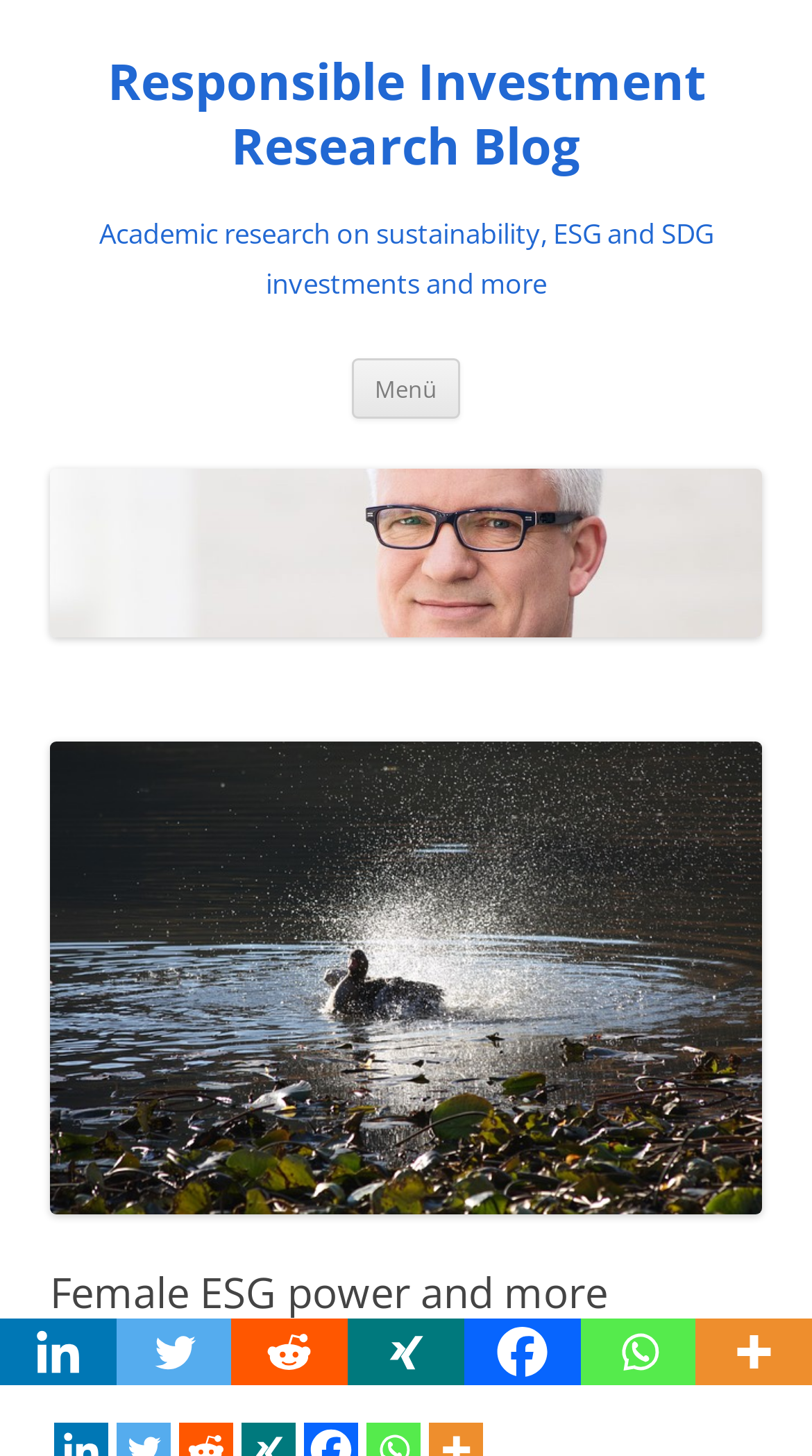Respond with a single word or phrase to the following question: What is the color of the links?

Not specified